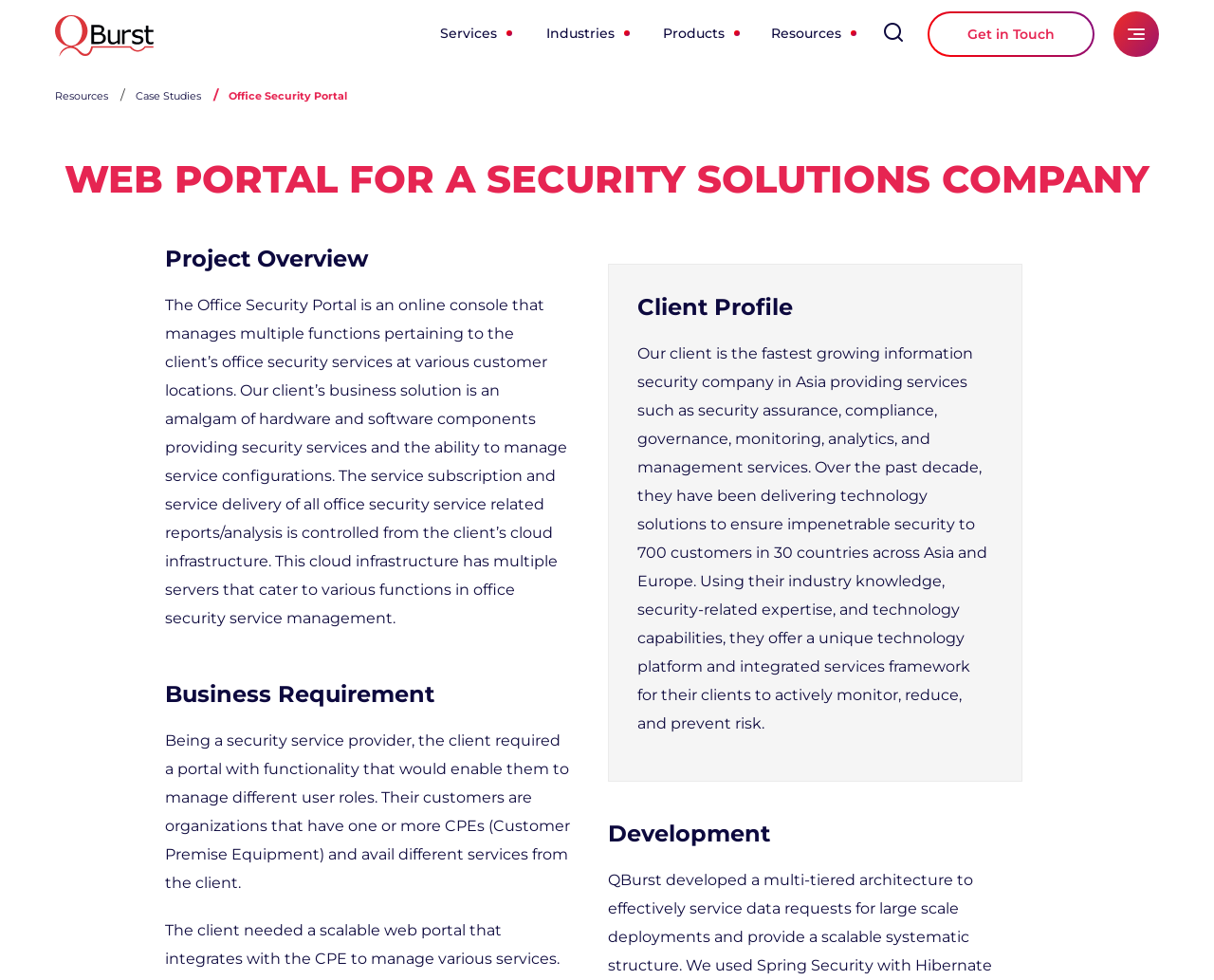Give a one-word or one-phrase response to the question:
What is the name of the company providing end-to-end software development?

QBurst